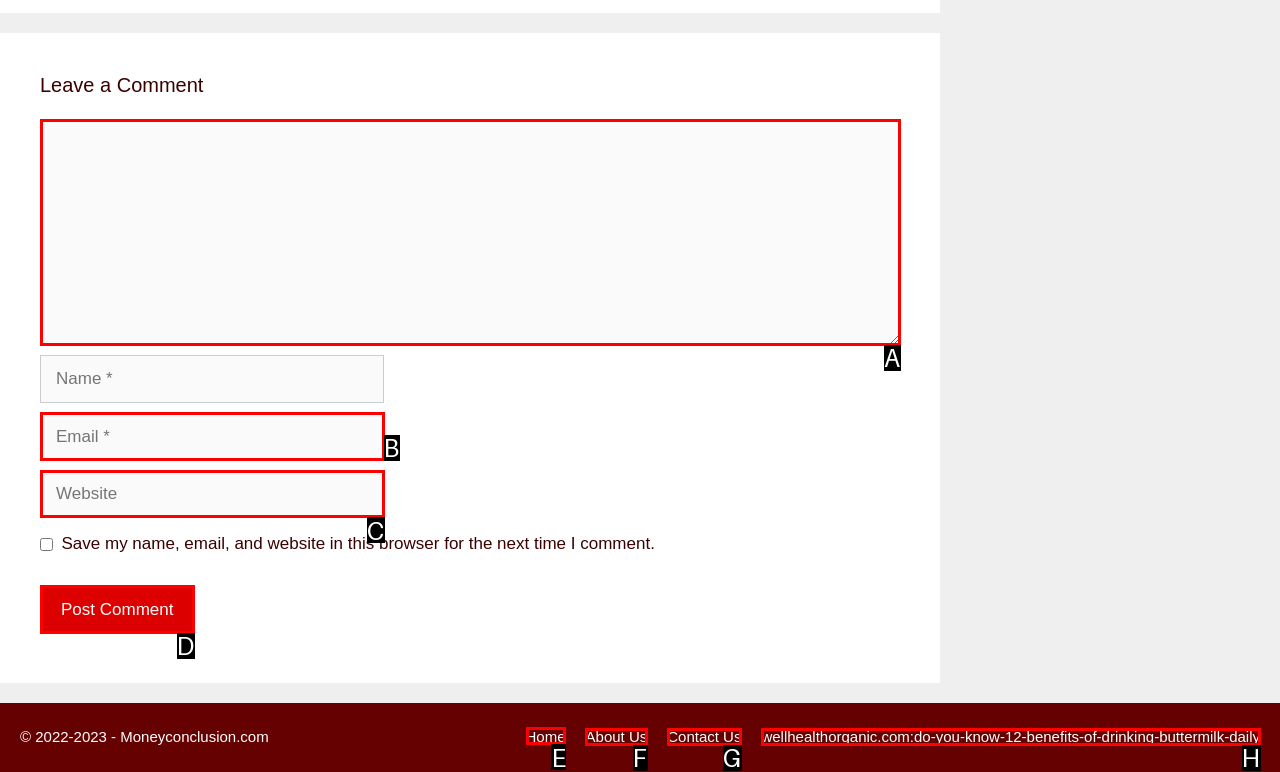Pick the right letter to click to achieve the task: Visit the 'Episodes' page
Answer with the letter of the correct option directly.

None